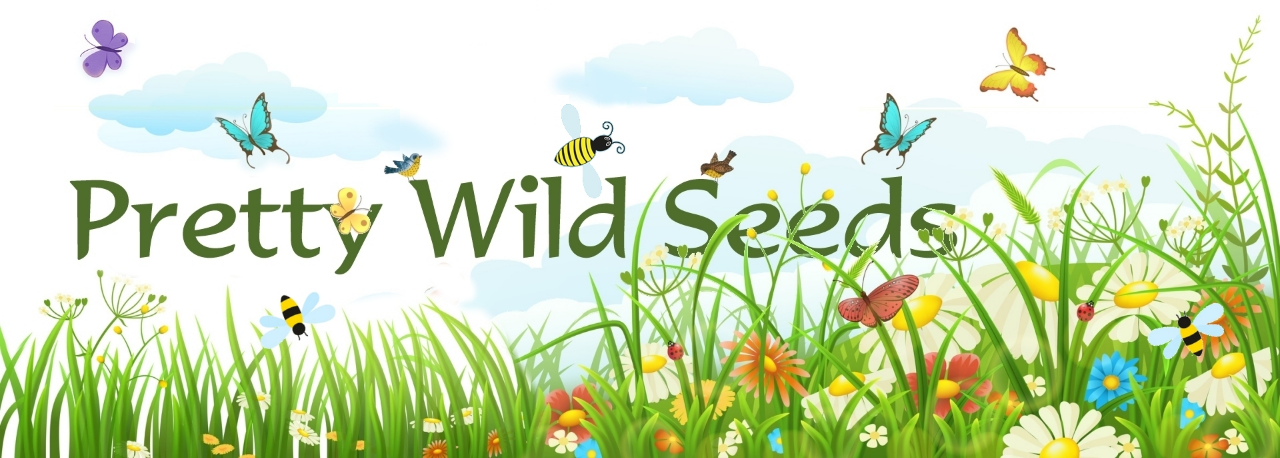What is the background of the image composed of?
By examining the image, provide a one-word or phrase answer.

Soft, fluffy clouds and a lush green field